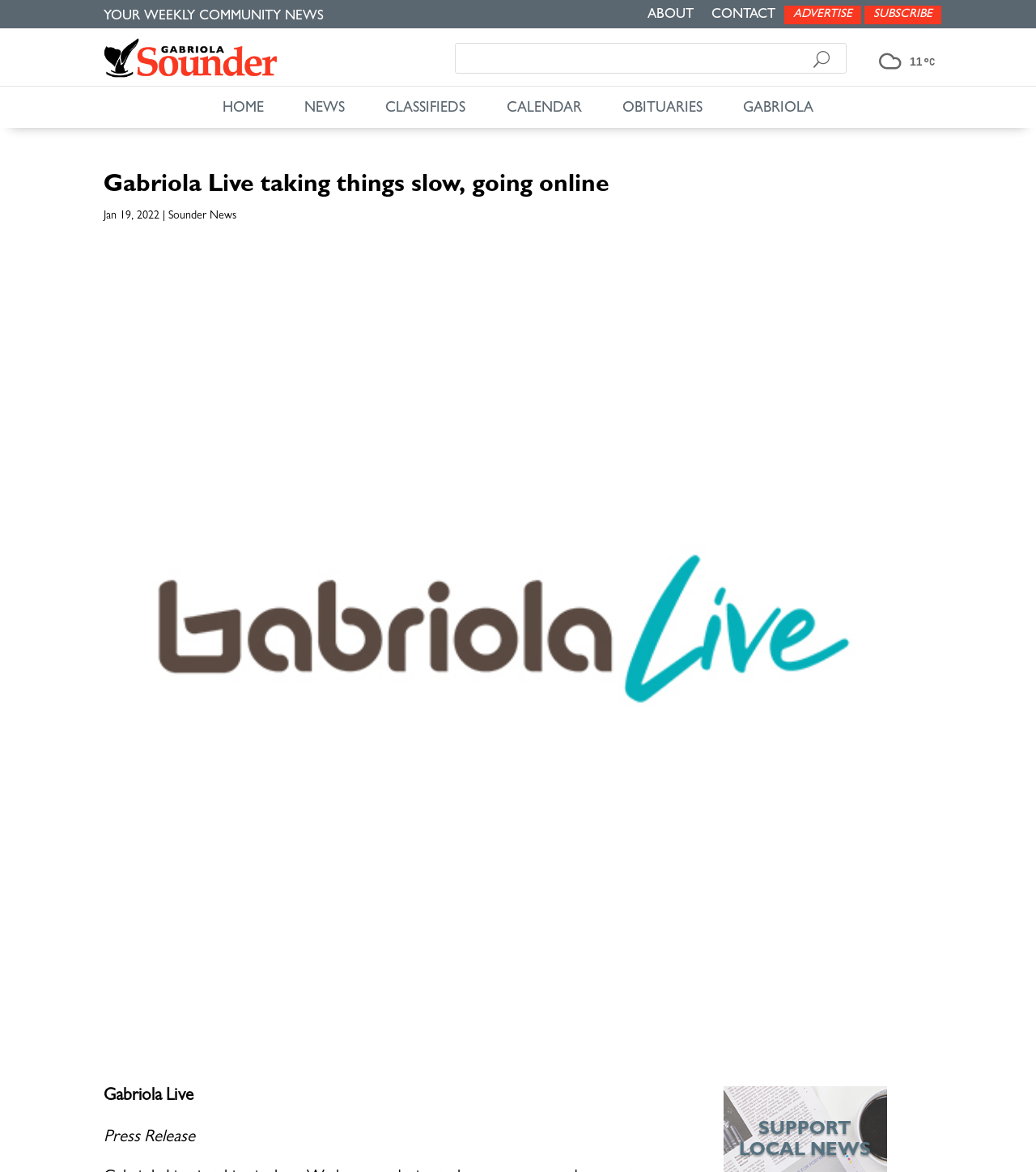Offer an extensive depiction of the webpage and its key elements.

The webpage is titled "Gabriola Live" and appears to be a community news website. At the top, there is a header section with a title "YOUR WEEKLY COMMUNITY NEWS" followed by a row of links, including "ABOUT", "CONTACT", "ADVERTISE", and "SUBSCRIBE". 

Below the header, there is a logo or image on the left, accompanied by a search bar with a "Search" button on the right. The search bar is quite wide, taking up most of the page's width.

Underneath the search bar, there is a navigation menu with links to different sections of the website, including "HOME", "NEWS", "CLASSIFIEDS", "CALENDAR", "OBITUARIES", and "GABRIOLA". 

The main content area of the webpage features a heading "Gabriola Live taking things slow, going online" followed by a date "Jan 19, 2022" and a link to "Sounder News". 

At the bottom of the page, there are three lines of text. The first line reads "Gabriola Live" and the second line reads "Press Release". The third line has two separate texts, "SUPPORT" on the left and "LOCAL NEWS" on the right.